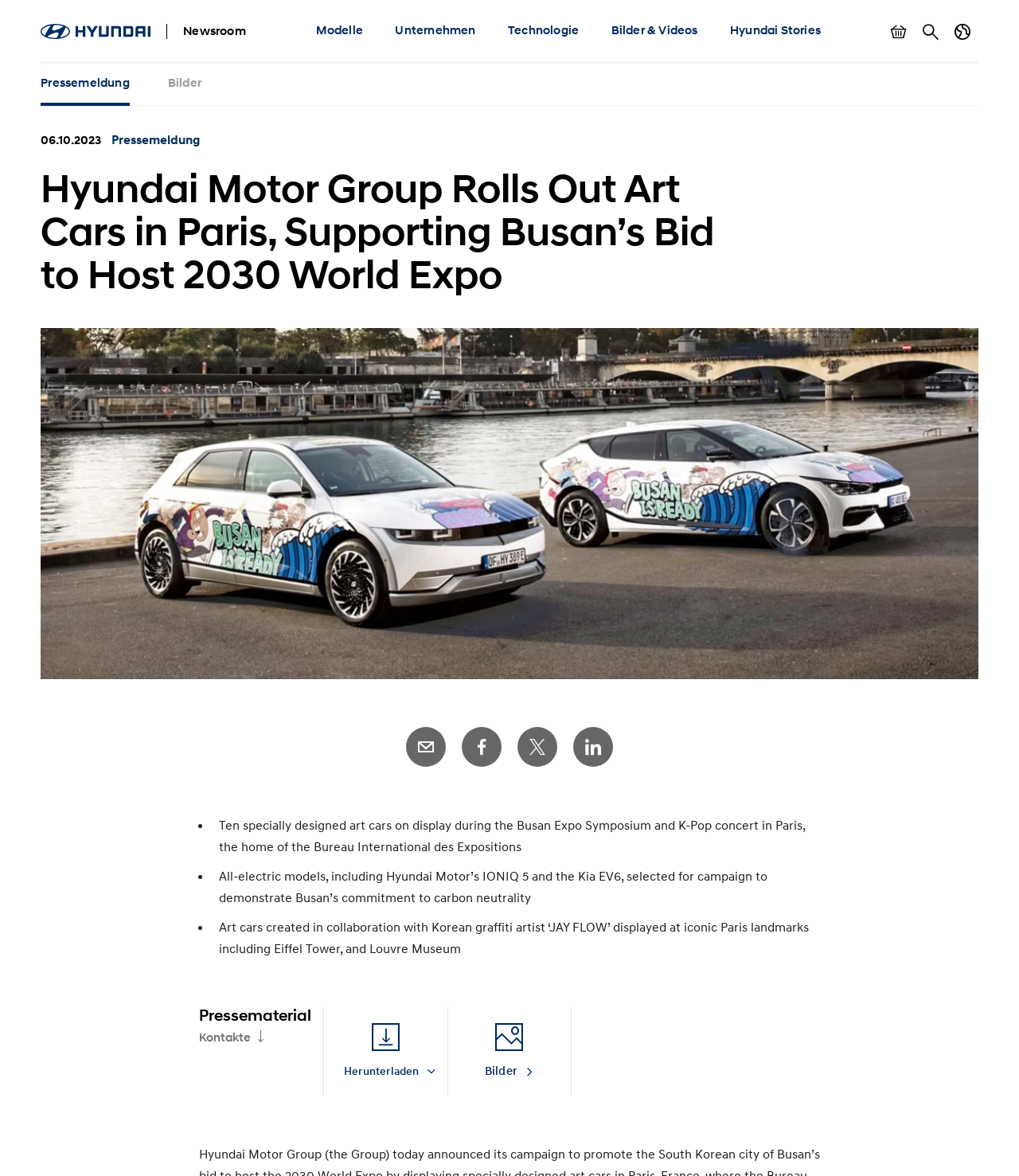Find the bounding box coordinates for the area you need to click to carry out the instruction: "Click the 'WORKOUT DOWNLOADS' link". The coordinates should be four float numbers between 0 and 1, indicated as [left, top, right, bottom].

None